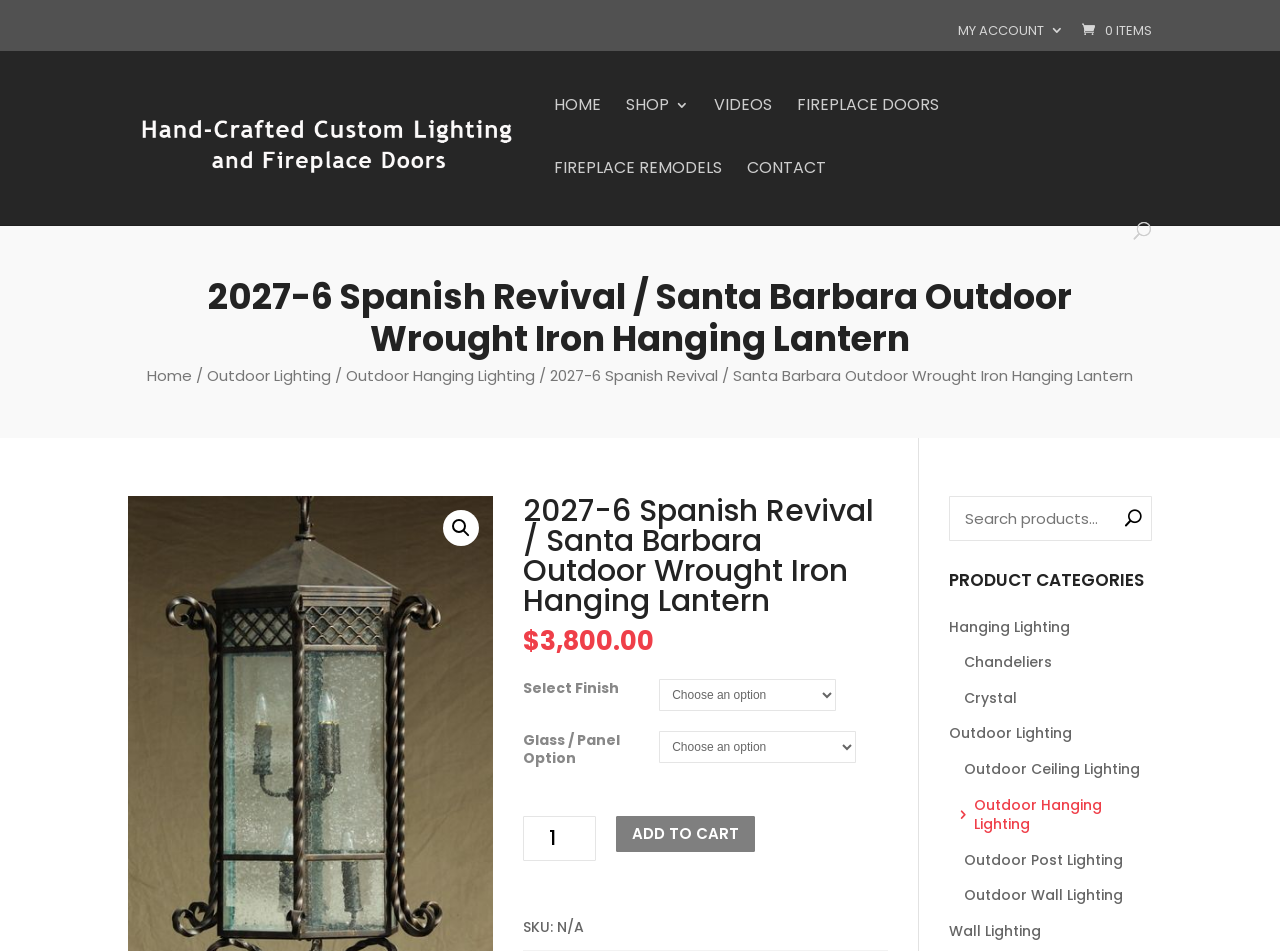Specify the bounding box coordinates of the region I need to click to perform the following instruction: "Go to home page". The coordinates must be four float numbers in the range of 0 to 1, i.e., [left, top, right, bottom].

[0.433, 0.102, 0.47, 0.168]